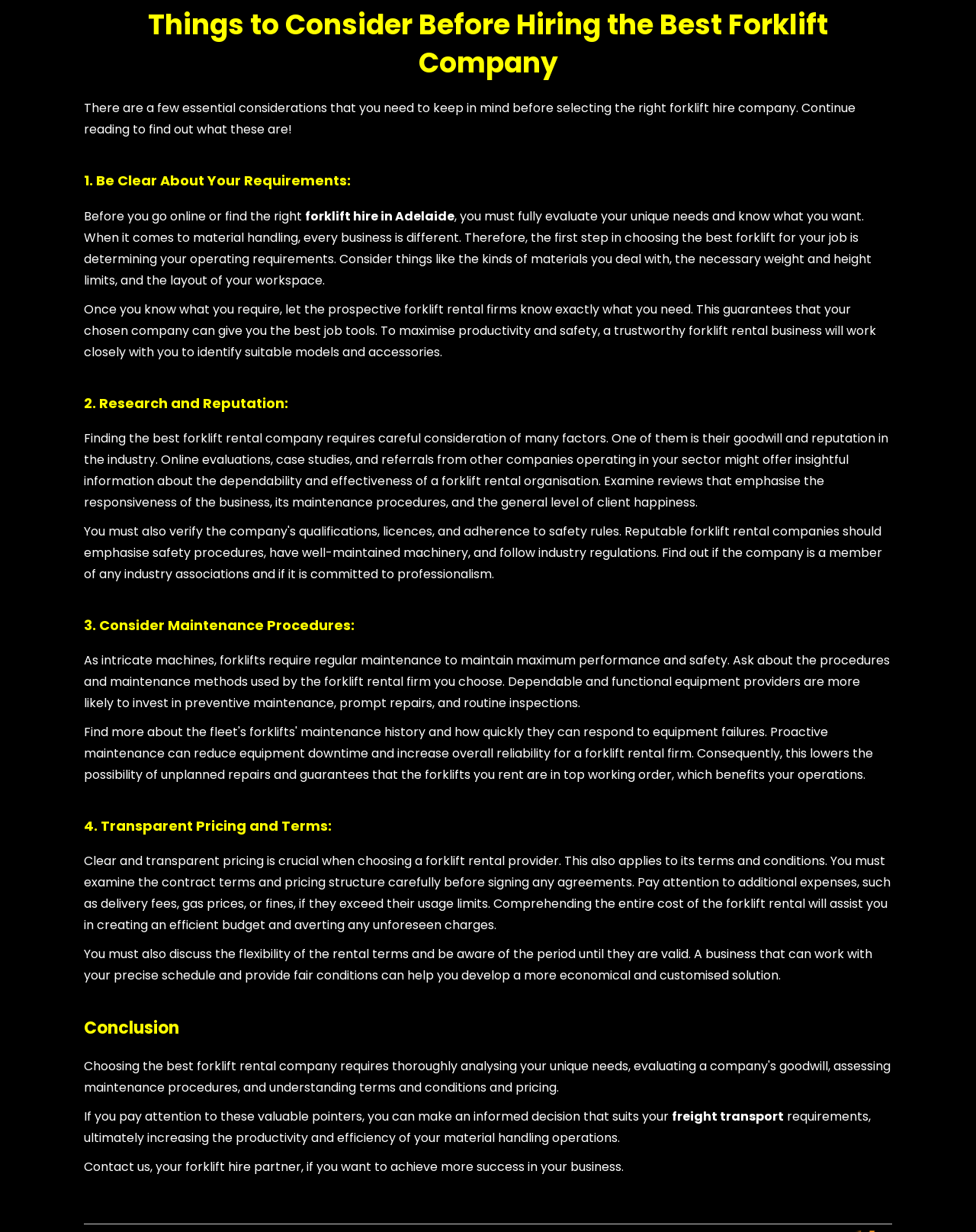Locate and provide the bounding box coordinates for the HTML element that matches this description: "freight transport".

[0.688, 0.899, 0.803, 0.913]